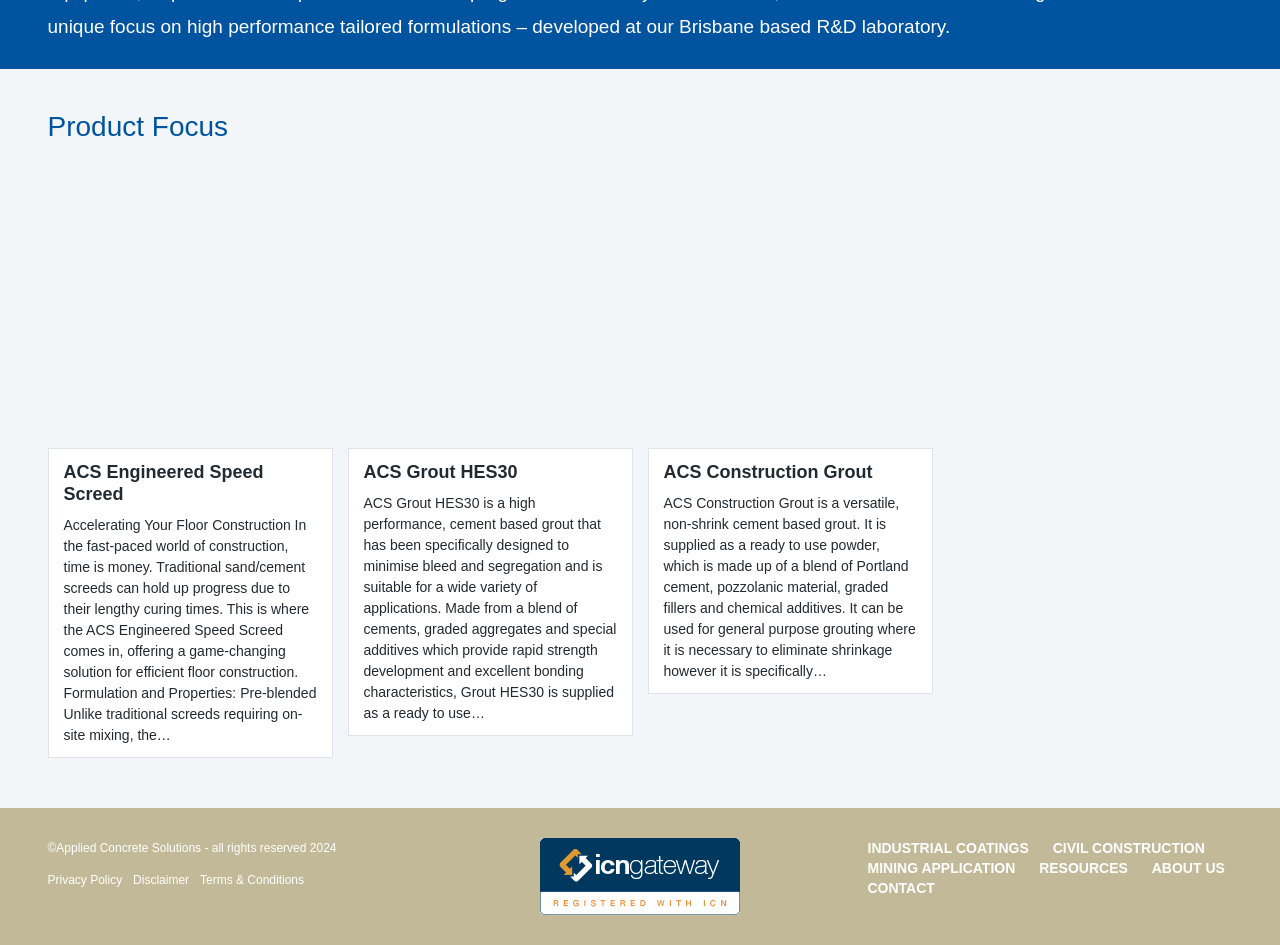Identify the bounding box for the element characterized by the following description: "parent_node: ACS Grout HES30".

[0.271, 0.174, 0.494, 0.8]